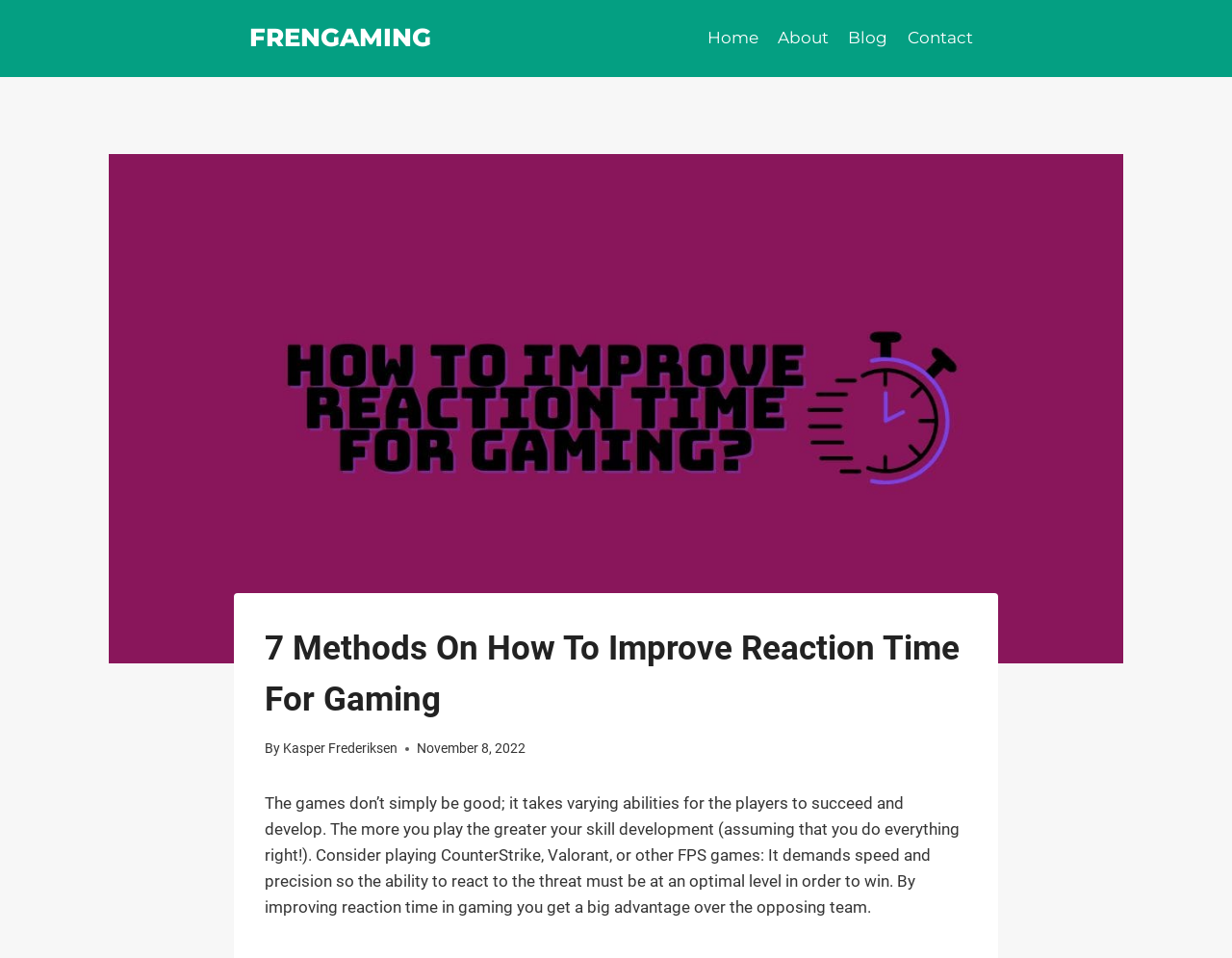What is the primary navigation menu?
Utilize the image to construct a detailed and well-explained answer.

I found this information by looking at the navigation element in the webpage, which displays the primary navigation menu with links to Home, About, Blog, and Contact pages.